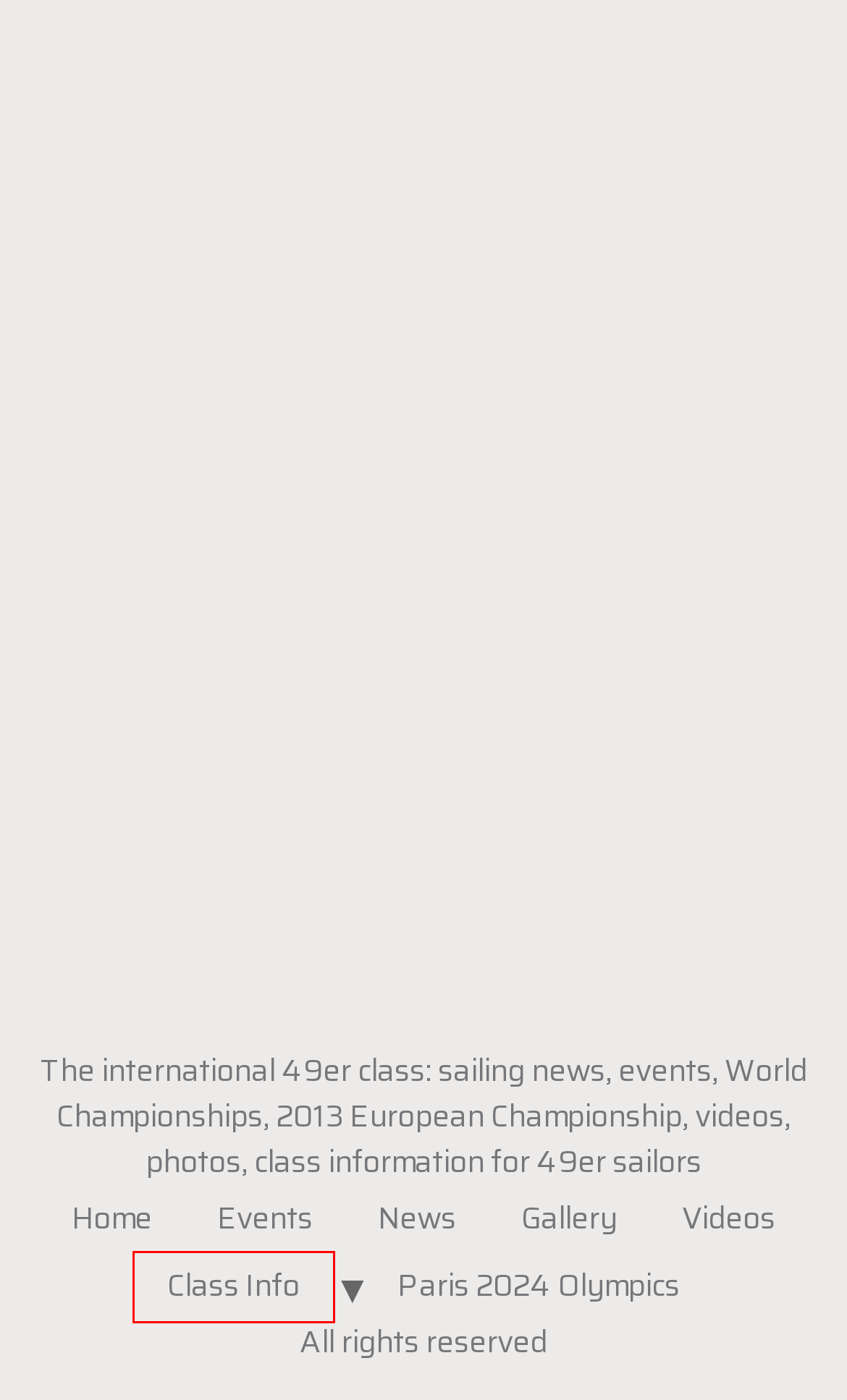Review the screenshot of a webpage containing a red bounding box around an element. Select the description that best matches the new webpage after clicking the highlighted element. The options are:
A. Photo Galleries Archive - International 49er Class Association
B. 2014 Junior World Championship - International 49er Class Association
C. Class Info - International 49er Class Association
D. Upcoming Events - International 49er Class Association
E. opalgraphem - International 49er Class Association
F. News - International 49er Class Association
G. 2024 Paris Olympics - International 49er Class Association
H. Videos - International 49er Class Association

C